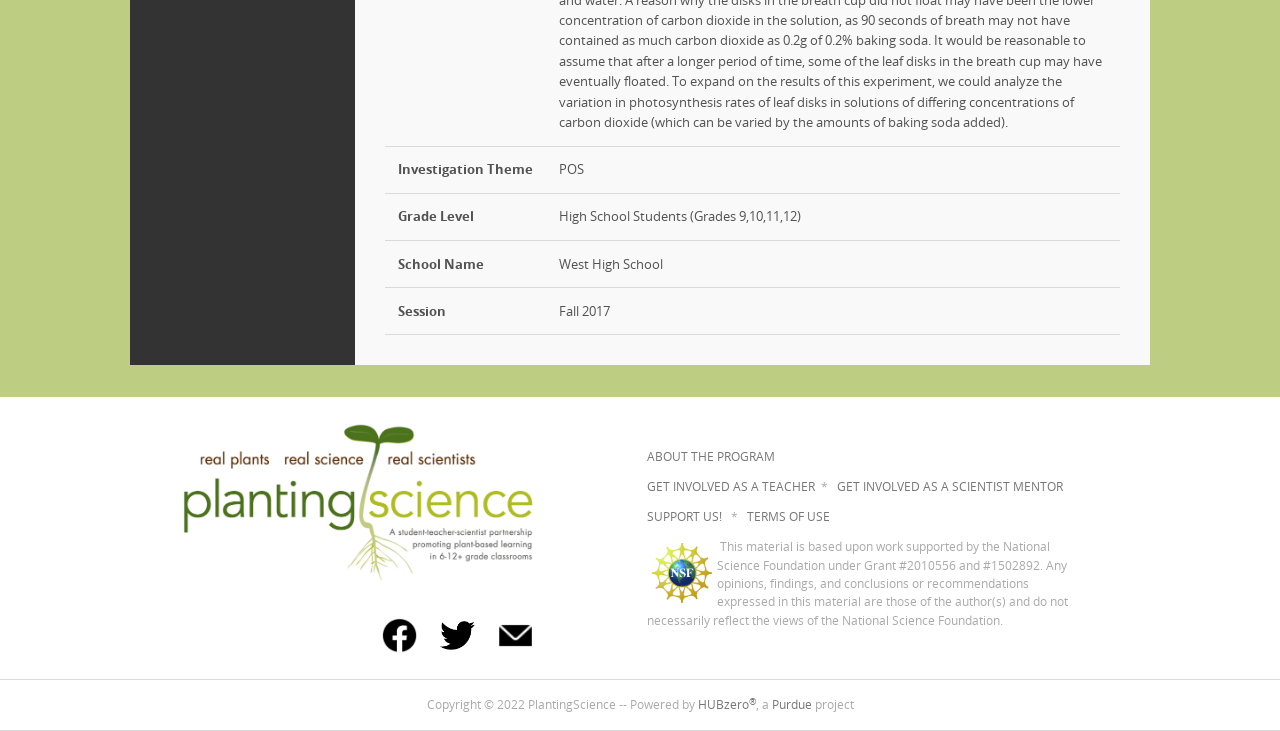Please provide a comprehensive response to the question based on the details in the image: What is the investigation theme?

The webpage does not provide a specific investigation theme. It only provides a table with headers 'Investigation Theme', 'Grade Level', 'School Name', and 'Session'.